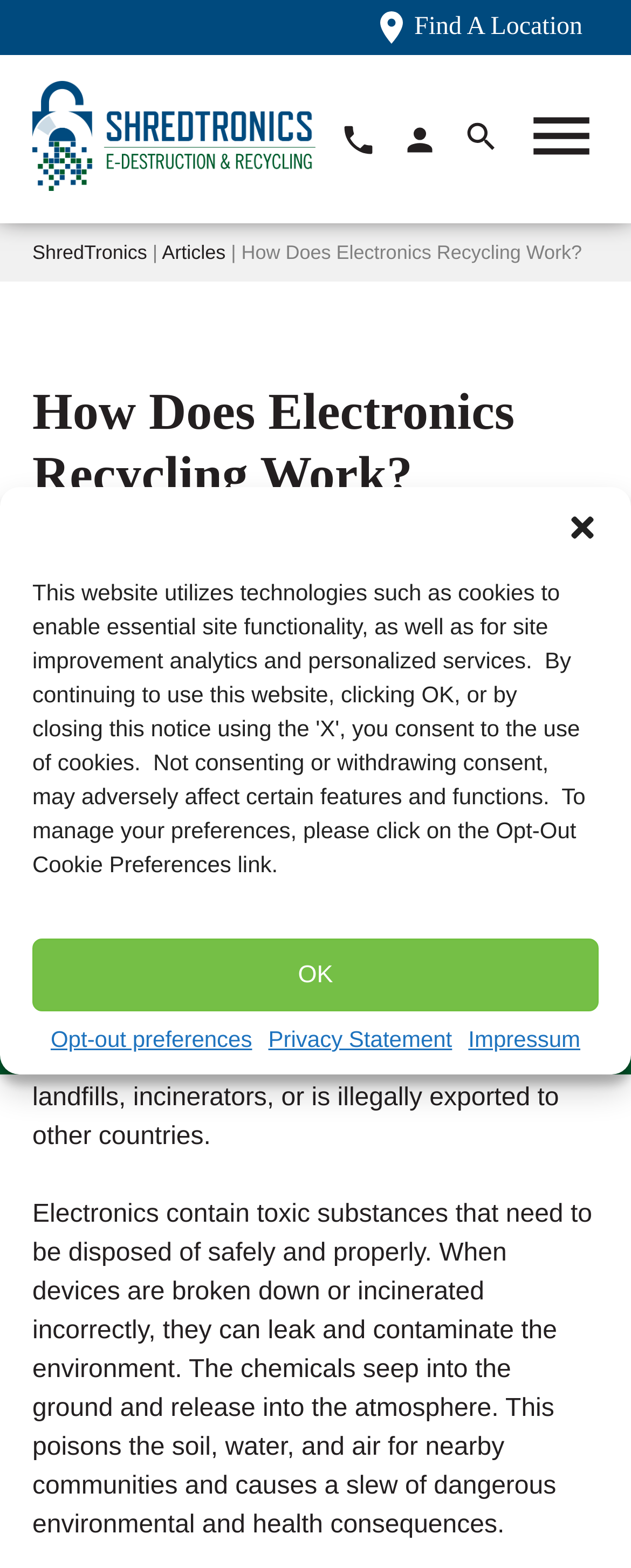Provide an in-depth caption for the contents of the webpage.

The webpage is about electronics recycling and its importance. At the top, there is a dialog box for managing cookie consent with buttons to close or opt-out. Below this, there is a navigation bar with links to find a location, the company's homepage, phone number, and account information. There is also a search icon on the top right.

The main content of the page is an article titled "How Does Electronics Recycling Work?" with a heading and a brief description of the author and publication date. The article explains the growing problem of electronic waste, its environmental and health consequences, and the importance of proper disposal and recycling.

On the right side of the article, there are social media links to Facebook, Twitter, and LinkedIn. At the bottom of the page, there are two prominent calls-to-action: a phone number to call for assistance and a button to get a quote.

Throughout the page, there are several images, including the company's logo, icons for phone and quote, and a "Find Location" button. The overall layout is organized, with clear headings and concise text, making it easy to navigate and understand the content.